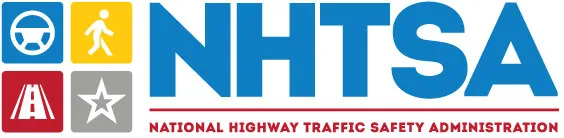Provide an in-depth description of the image.

The image displays the logo of the National Highway Traffic Safety Administration (NHTSA). This emblem is structured with a bold blue lettering of "NHTSA" prominently featured at the center, underscoring the organization's commitment to safety in transportation. Surrounding the letters are four colorful squares representing different aspects of road safety: a steering wheel icon in yellow, a pedestrian in blue, a road icon in red, and a star symbol in gray. The full name "NATIONAL HIGHWAY TRAFFIC SAFETY ADMINISTRATION" is inscribed below in a vivid red banner. This logo signifies the NHTSA's role in ensuring safe road practices, vehicle safety standards, and overall traffic safety throughout the United States.